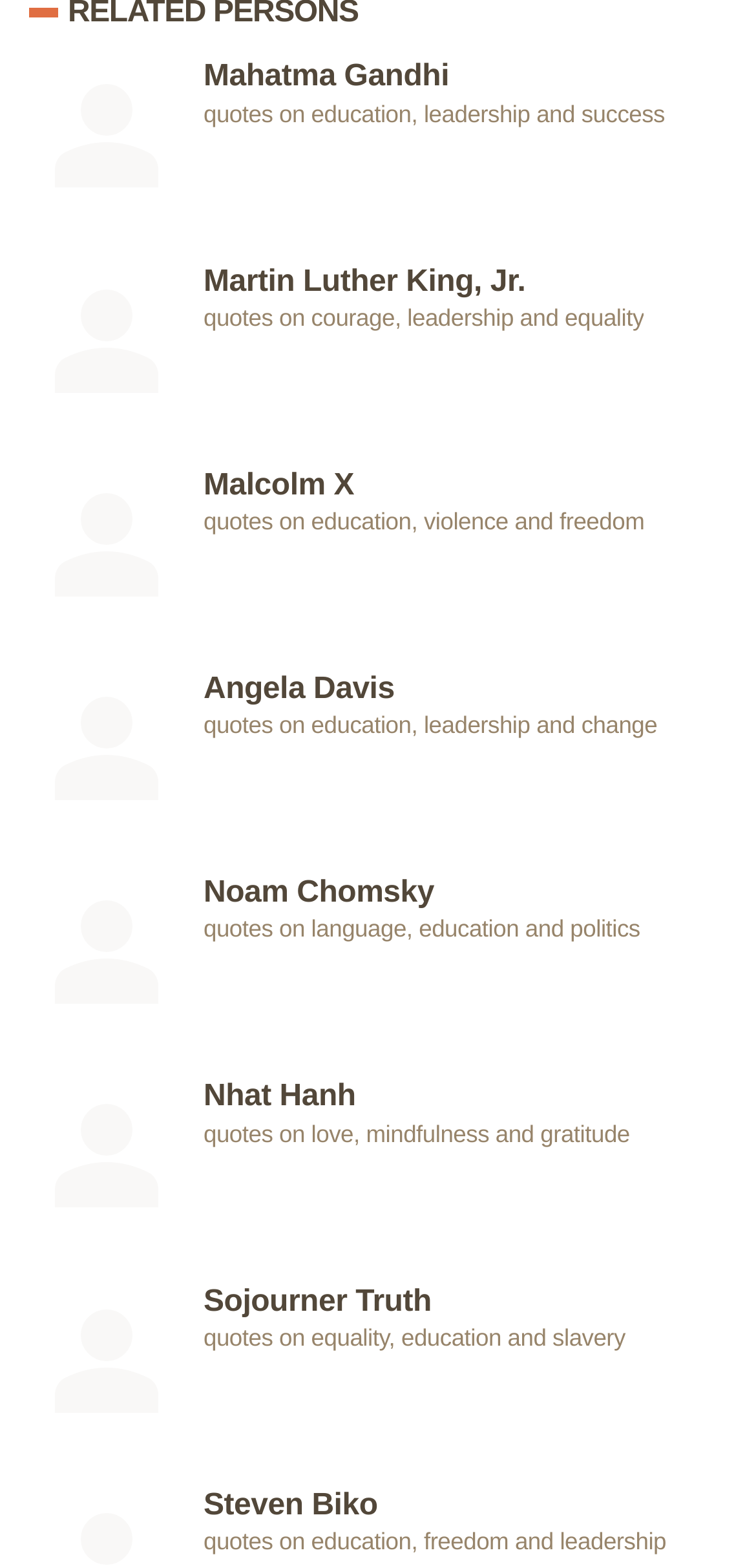Who is the last person quoted on this page?
Using the image as a reference, answer the question in detail.

I looked at the last link on the page and saw that it was a quote by Sojourner Truth, which is indicated by the heading 'Sojourner Truth'.